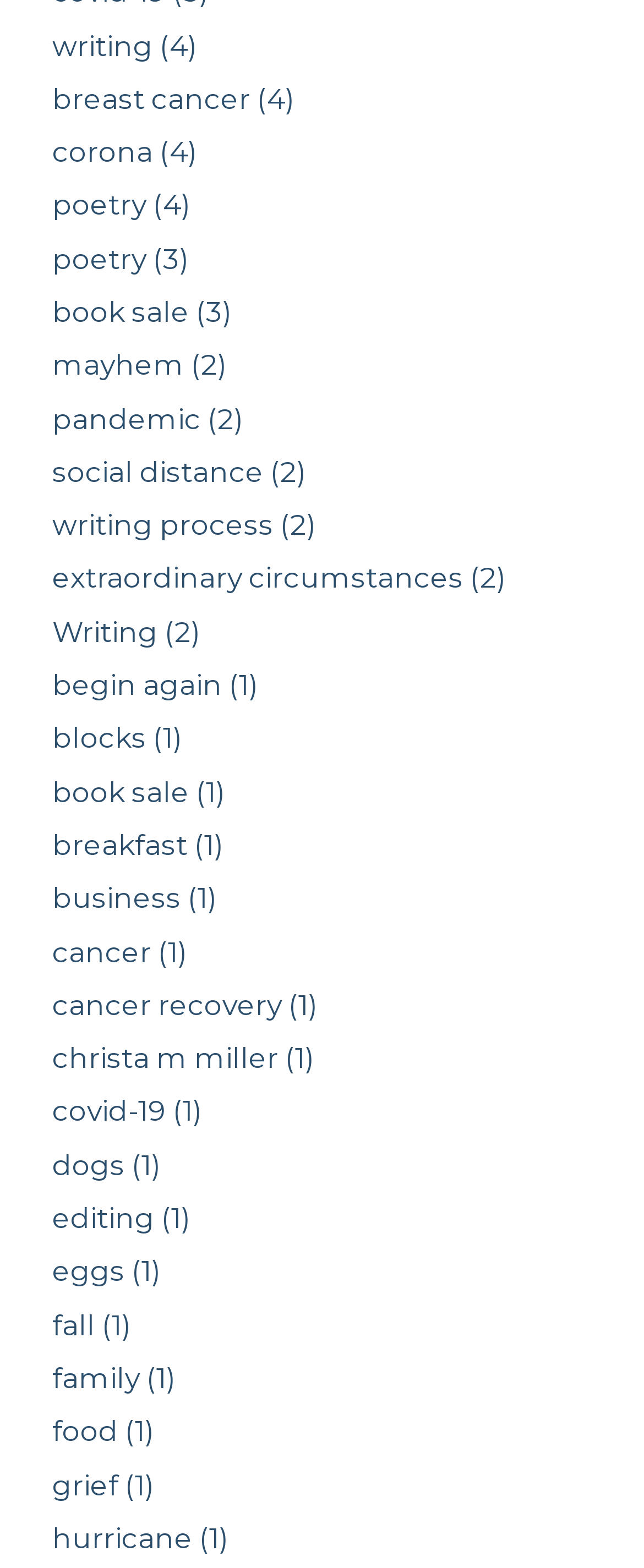Provide the bounding box coordinates of the HTML element this sentence describes: "christa m miller (1)".

[0.081, 0.668, 0.996, 0.684]